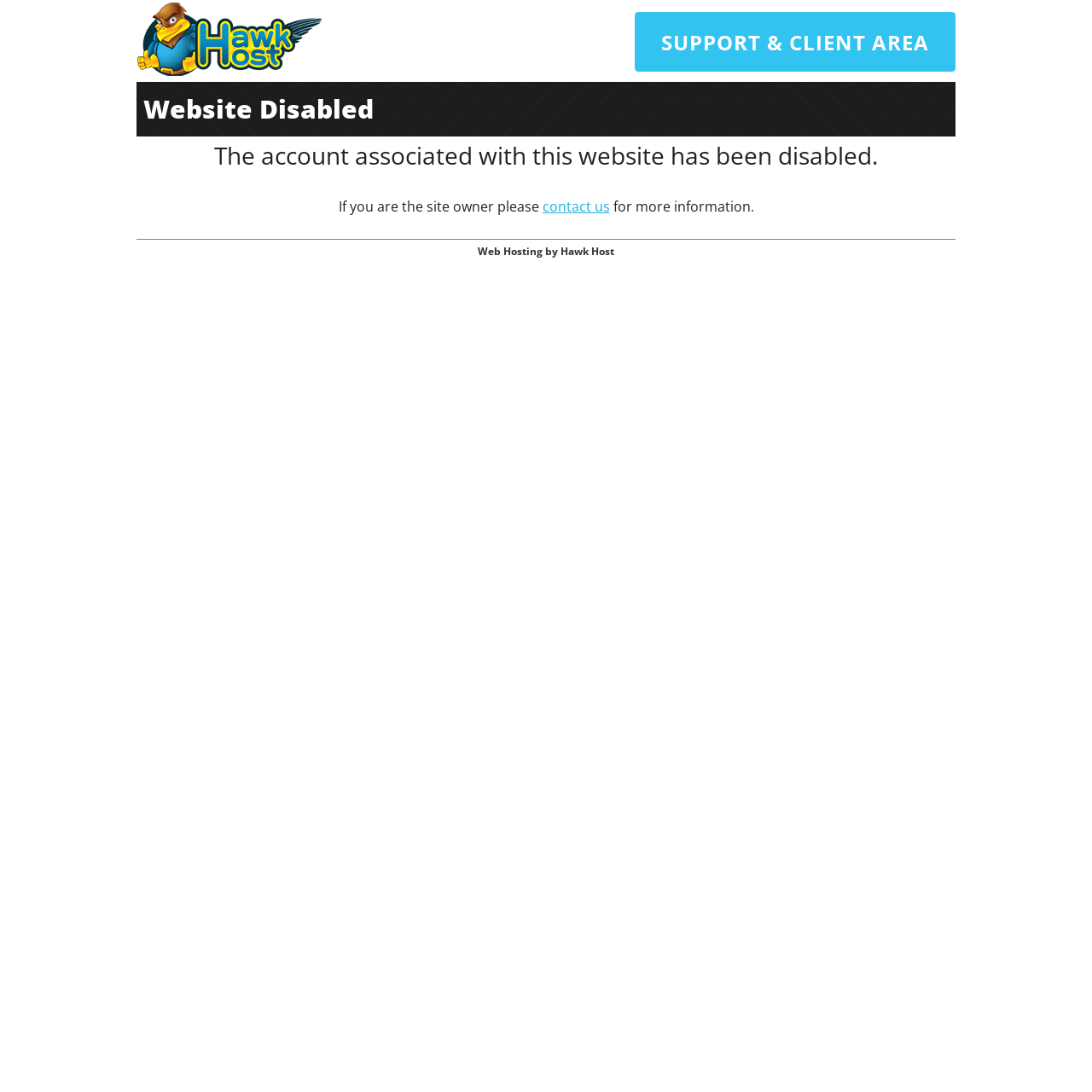What is the name of the hosting company? Analyze the screenshot and reply with just one word or a short phrase.

Hawk Host